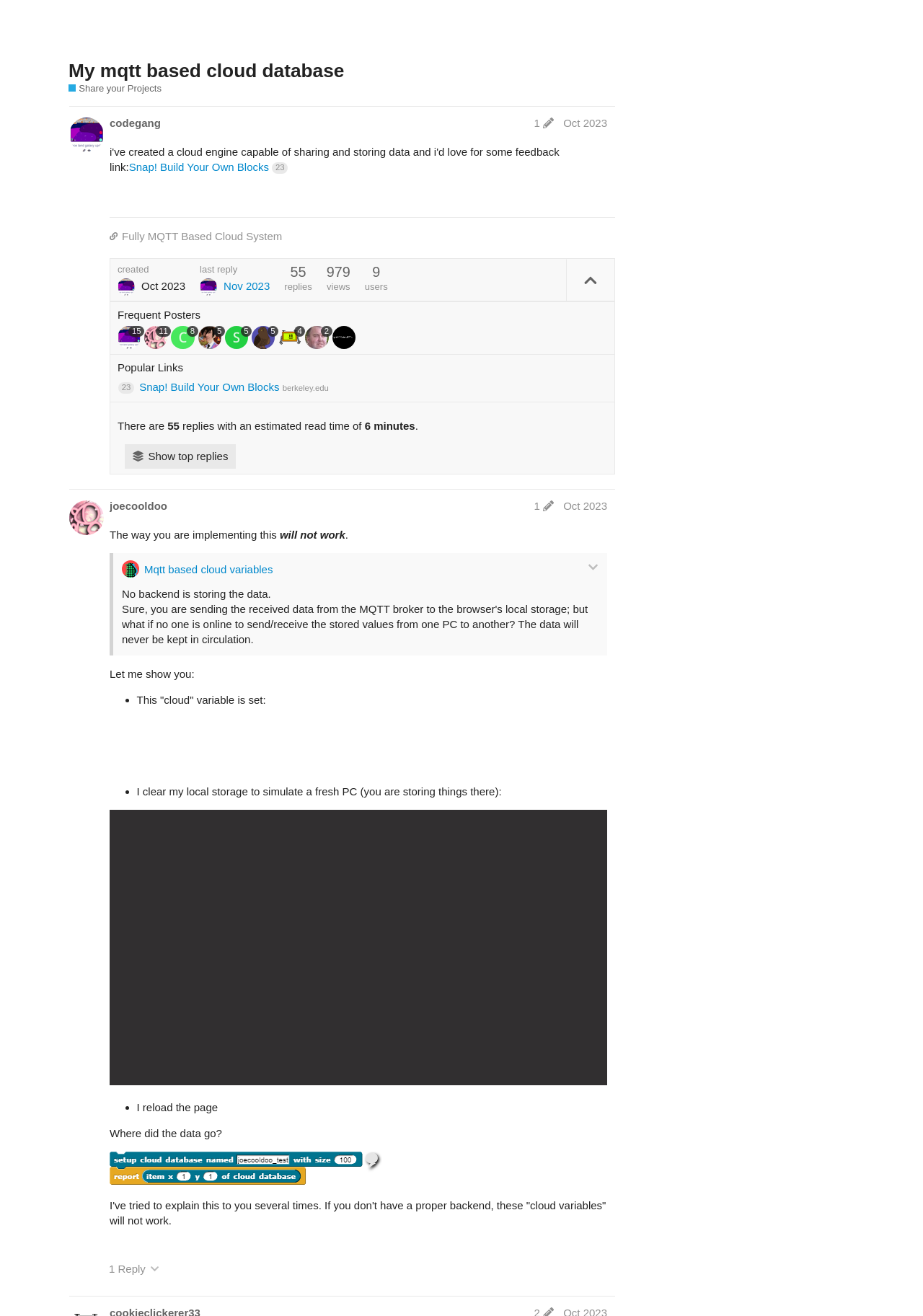What is the name of the forum?
Please ensure your answer to the question is detailed and covers all necessary aspects.

I determined the answer by looking at the header section of the webpage, where I found a link with the text 'Snap! Forum', which suggests that this is the name of the forum.